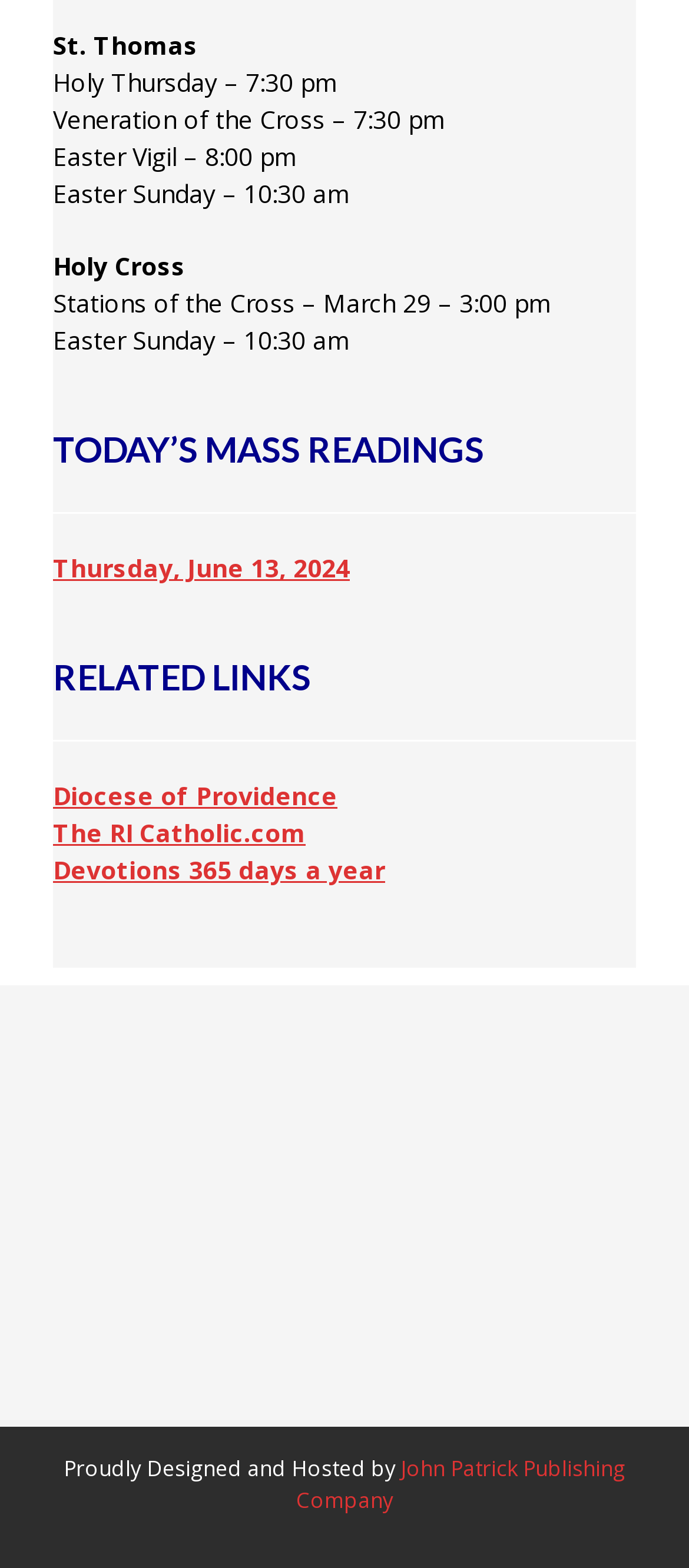Who designed and hosted the website?
Examine the image closely and answer the question with as much detail as possible.

The link element with the text 'John Patrick Publishing Company' is located at the bottom of the webpage, indicating that they are the ones who designed and hosted the website.